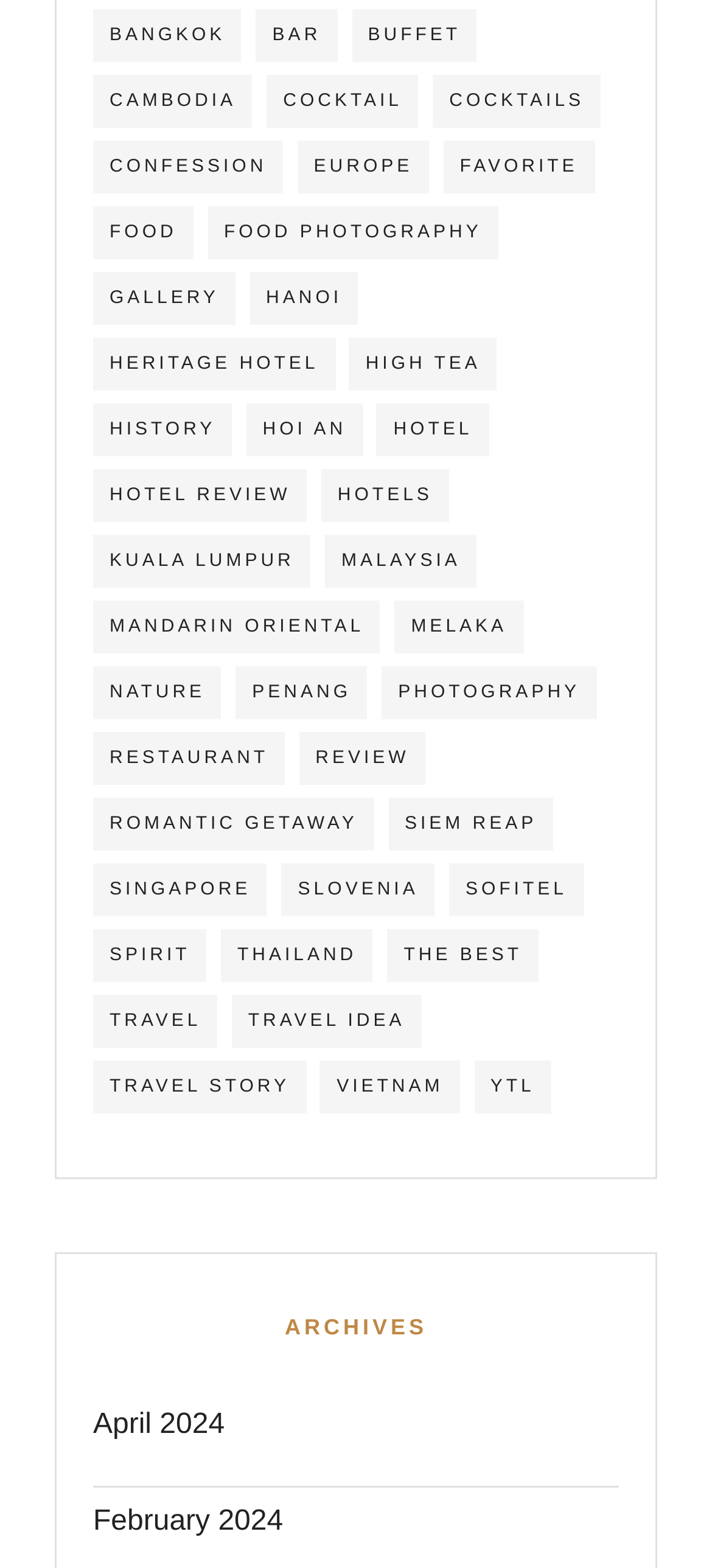Identify the bounding box coordinates of the clickable region required to complete the instruction: "explore SINGAPORE". The coordinates should be given as four float numbers within the range of 0 and 1, i.e., [left, top, right, bottom].

[0.131, 0.55, 0.376, 0.584]